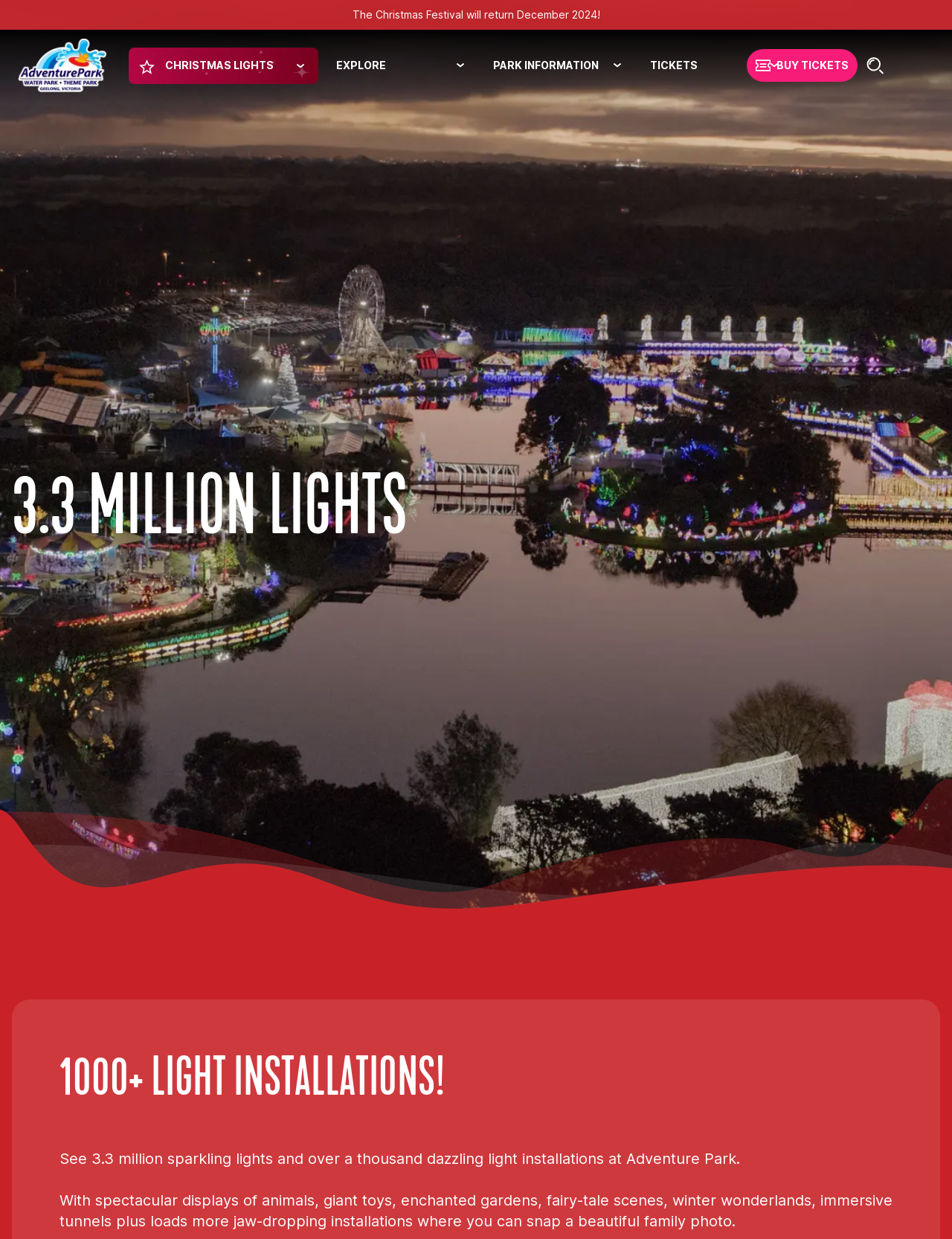Determine the bounding box for the UI element described here: "parent_node: CHRISTMAS LIGHTS".

[0.019, 0.031, 0.116, 0.075]